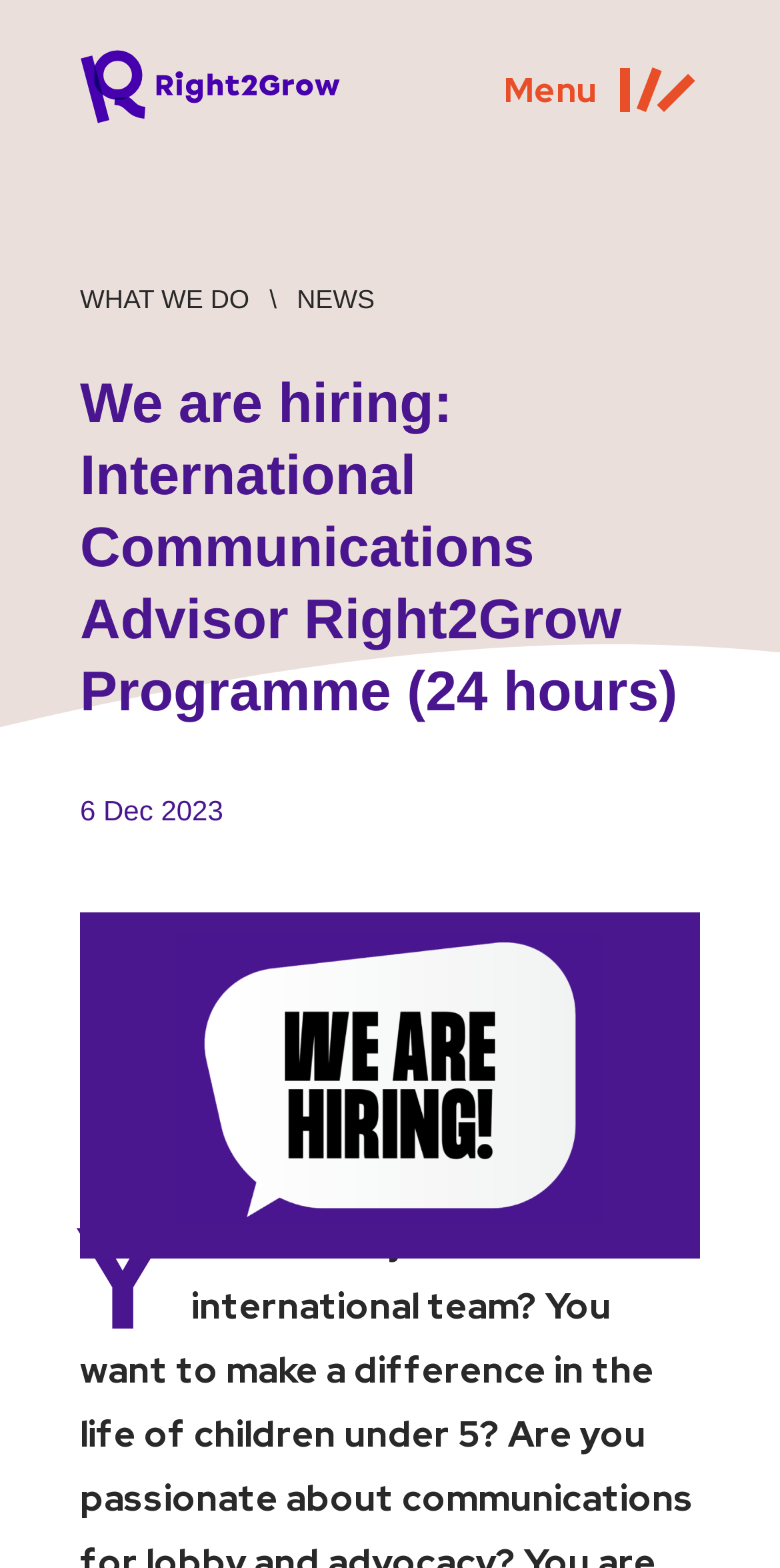Is there an image on the webpage? From the image, respond with a single word or brief phrase.

Yes